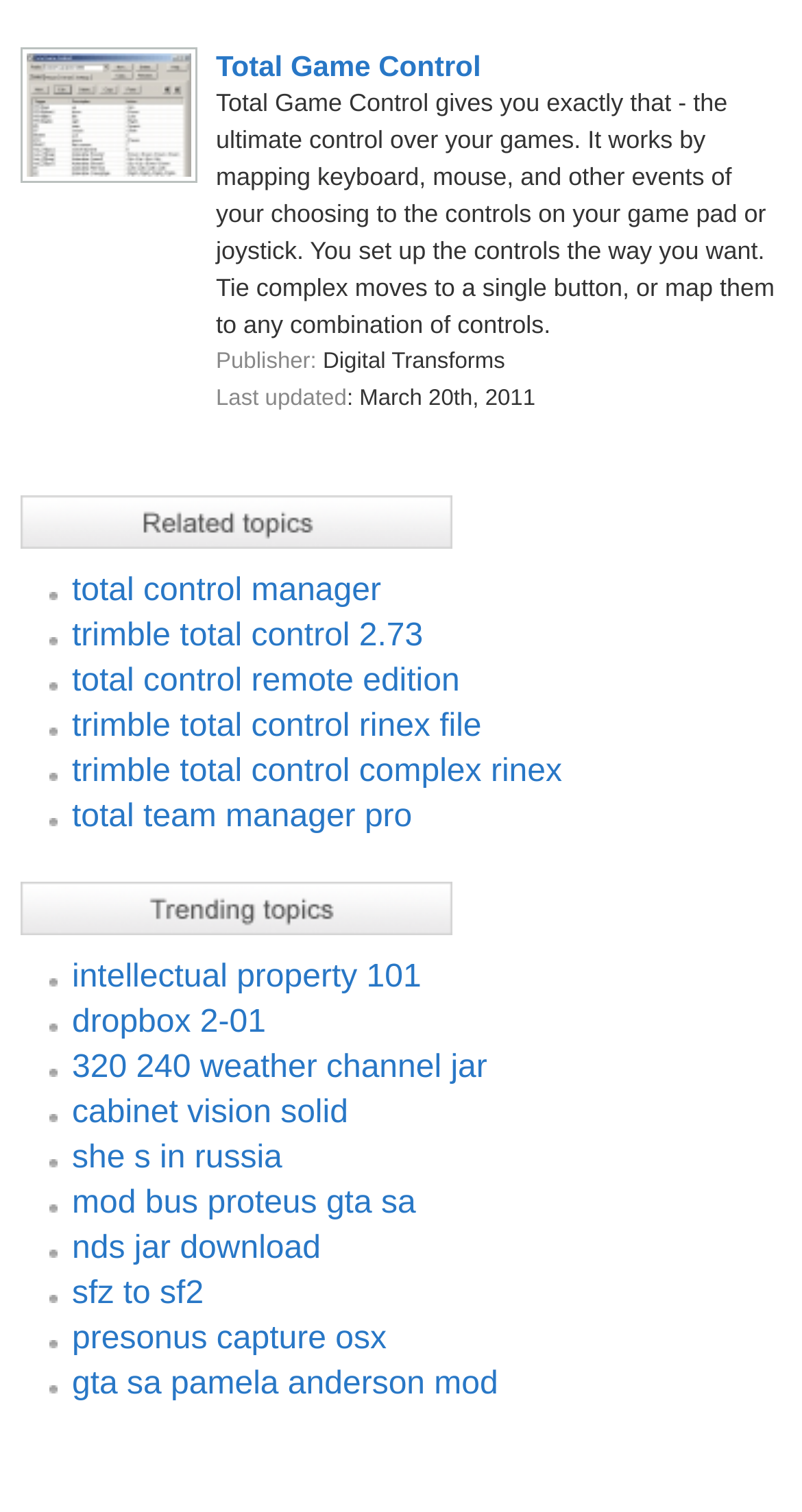Pinpoint the bounding box coordinates of the clickable element to carry out the following instruction: "Check the 'Last updated' information."

[0.269, 0.256, 0.432, 0.272]